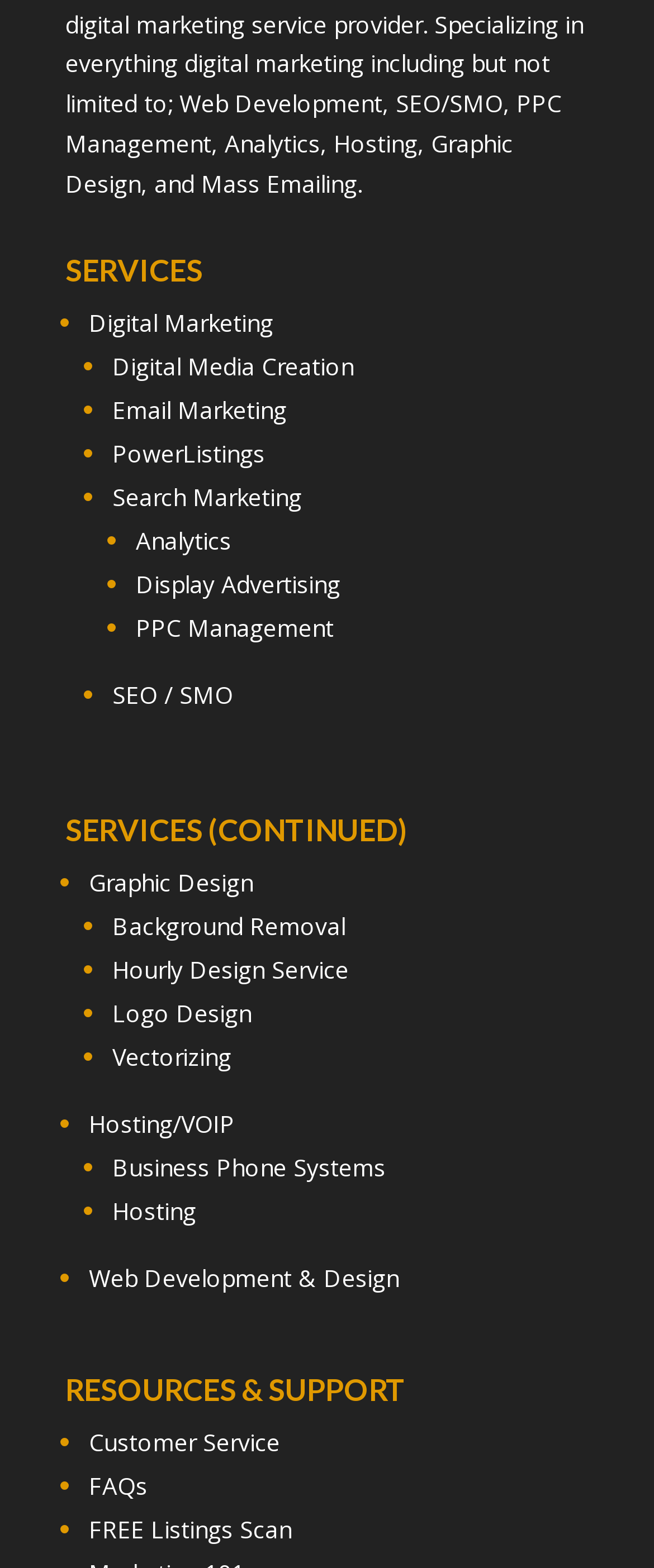What services are offered under Digital Marketing?
Based on the visual details in the image, please answer the question thoroughly.

By examining the list of services under the 'SERVICES' heading, we can see that Digital Marketing is a category that includes sub-services such as Digital Media Creation, Email Marketing, PowerListings, and Search Marketing.